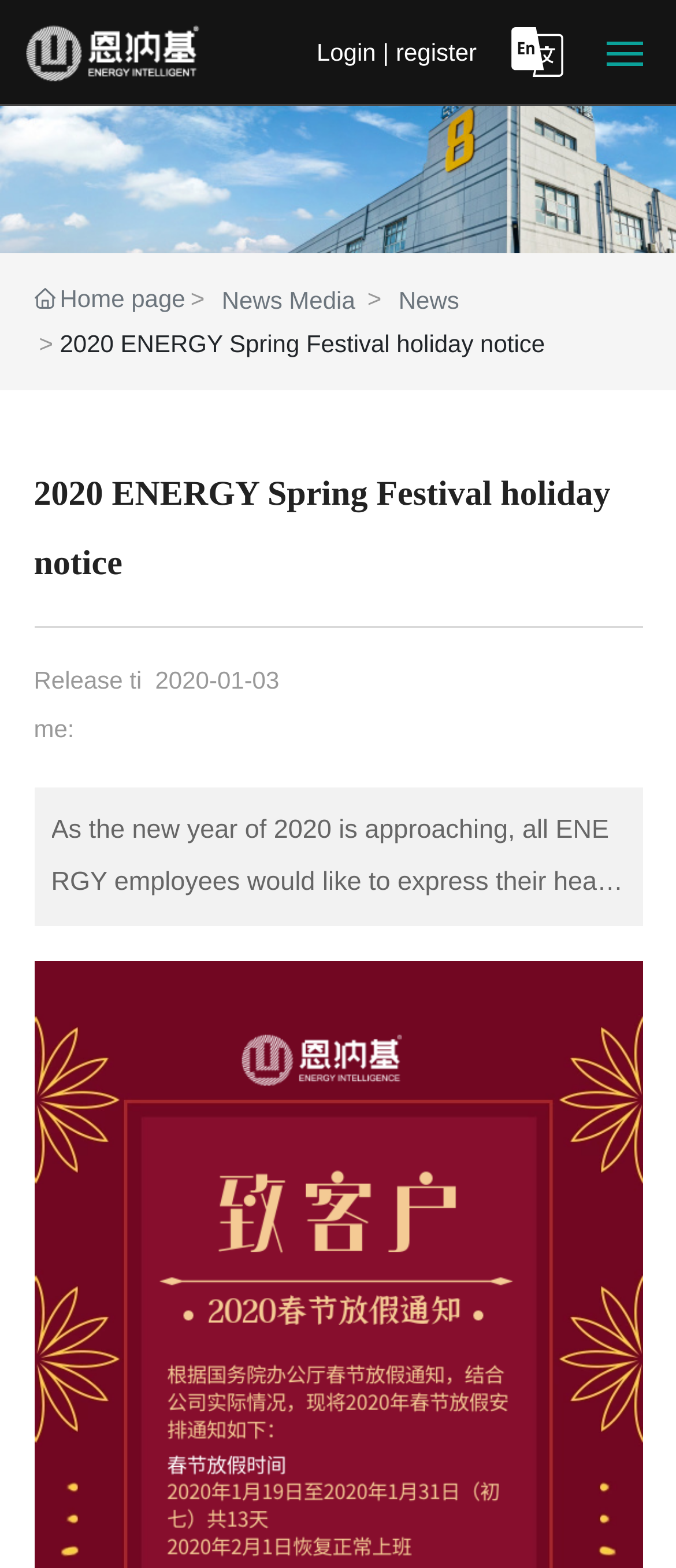How many main navigation links are there?
Please describe in detail the information shown in the image to answer the question.

I counted the number of main navigation links by looking at the link elements with text 'Home', 'About us', 'Products', 'Service', 'Advantages', 'News', and 'Contact'. There are 7 main navigation links in total.